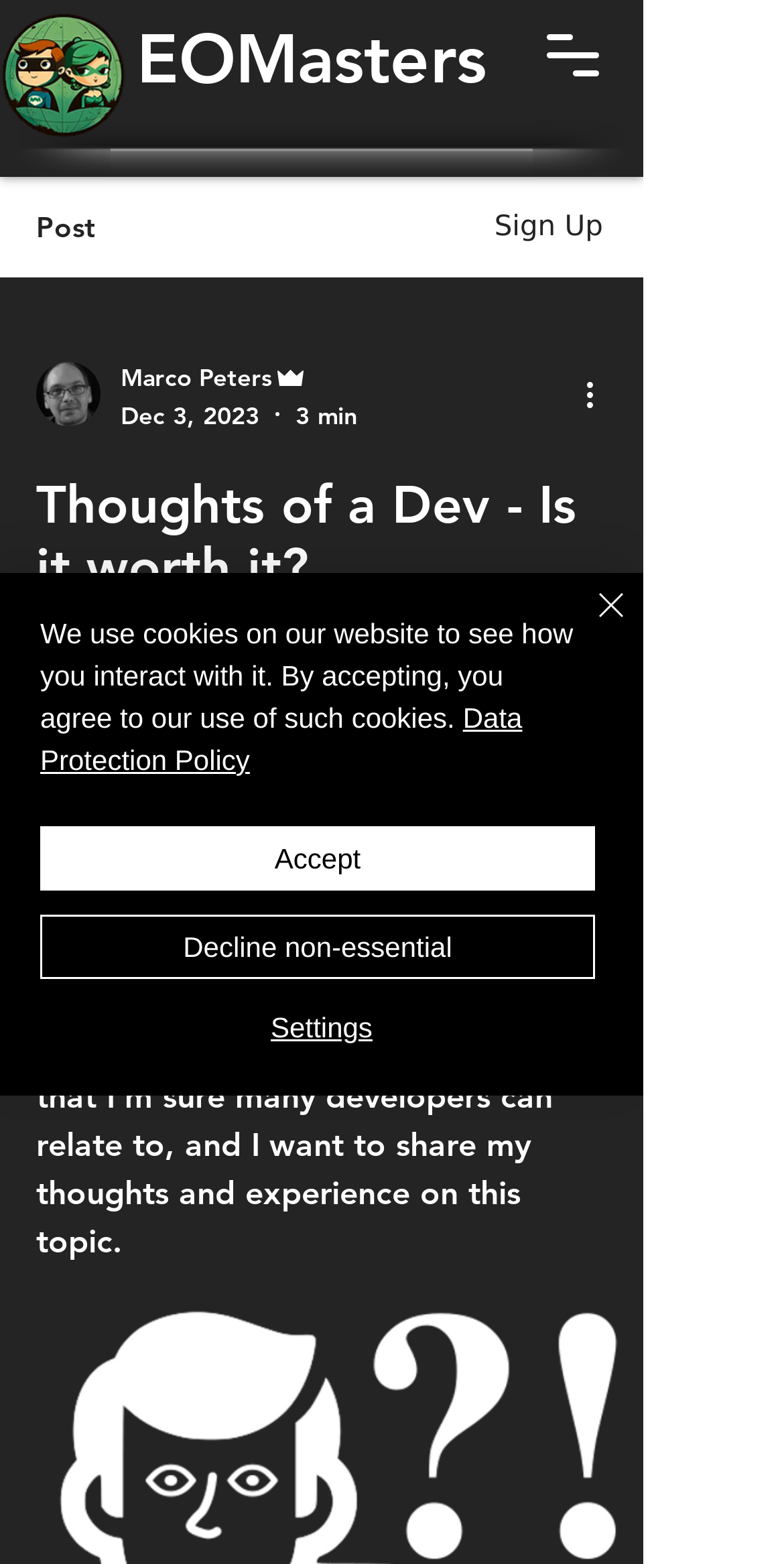Answer the question below with a single word or a brief phrase: 
What is the topic of the blog post?

Optimizing user experience